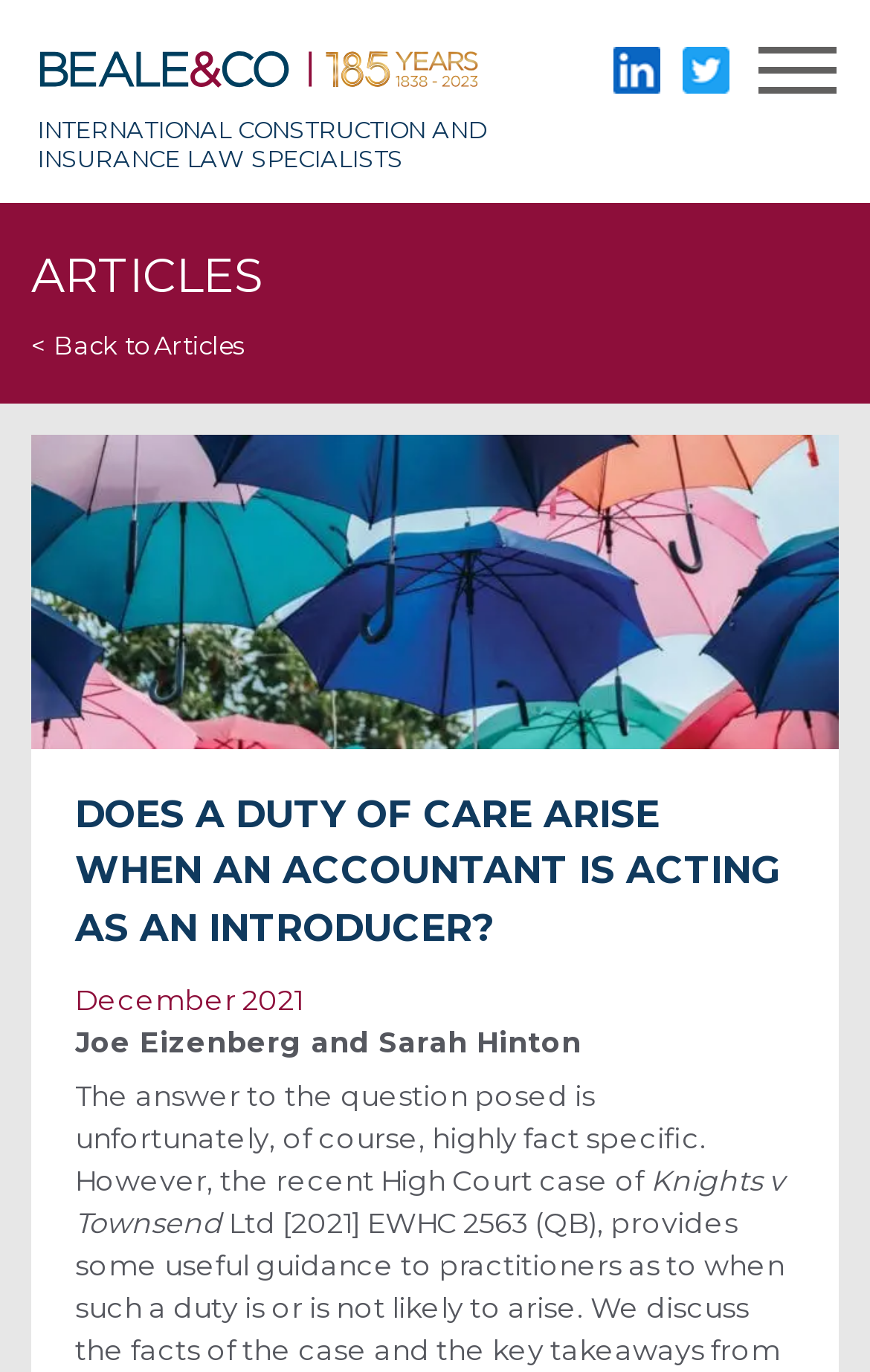Specify the bounding box coordinates (top-left x, top-left y, bottom-right x, bottom-right y) of the UI element in the screenshot that matches this description: aria-label="Primary Menu"

[0.833, 0.009, 1.0, 0.102]